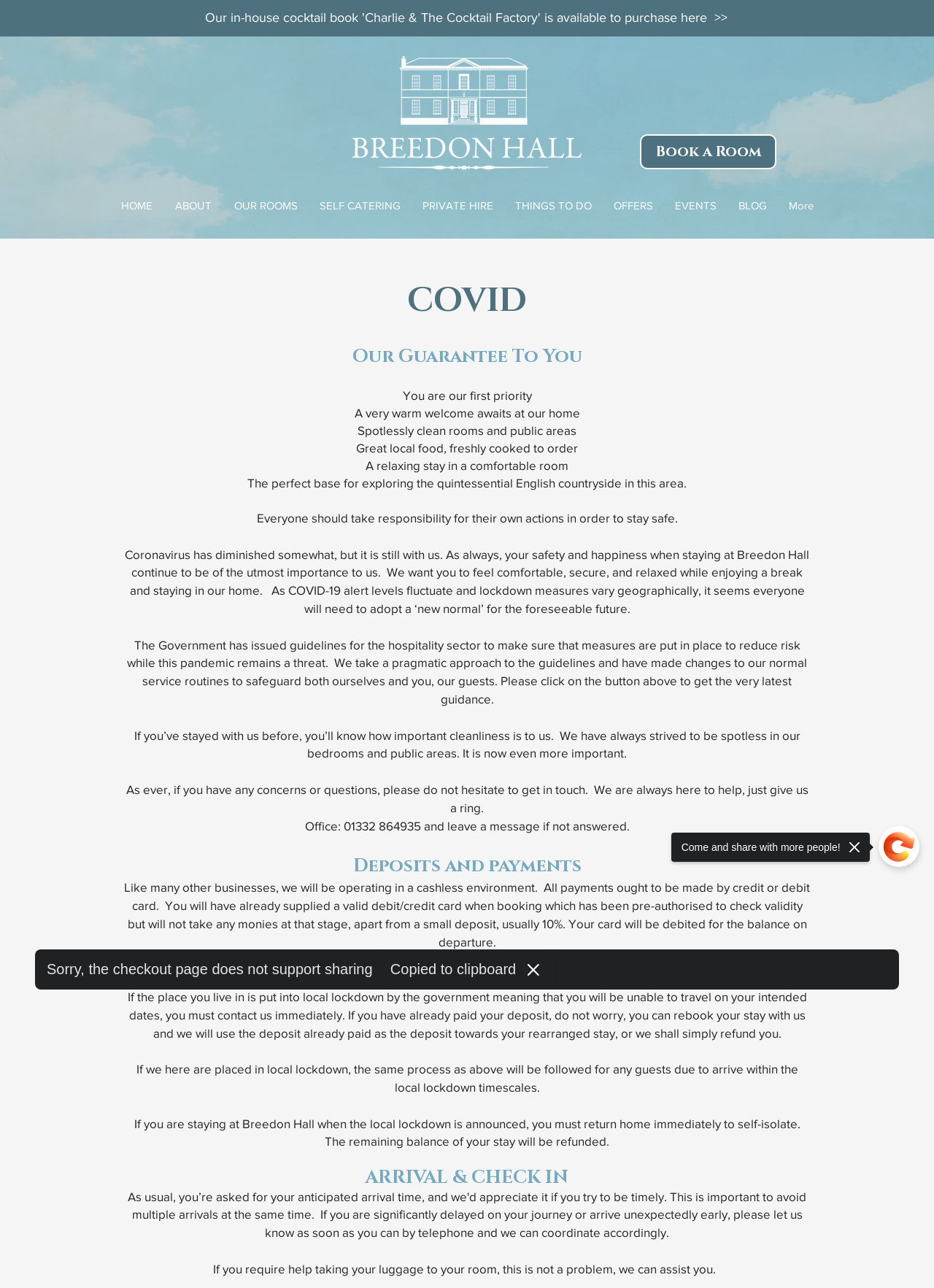Bounding box coordinates are given in the format (top-left x, top-left y, bottom-right x, bottom-right y). All values should be floating point numbers between 0 and 1. Provide the bounding box coordinate for the UI element described as: OUR ROOMS

[0.238, 0.149, 0.33, 0.171]